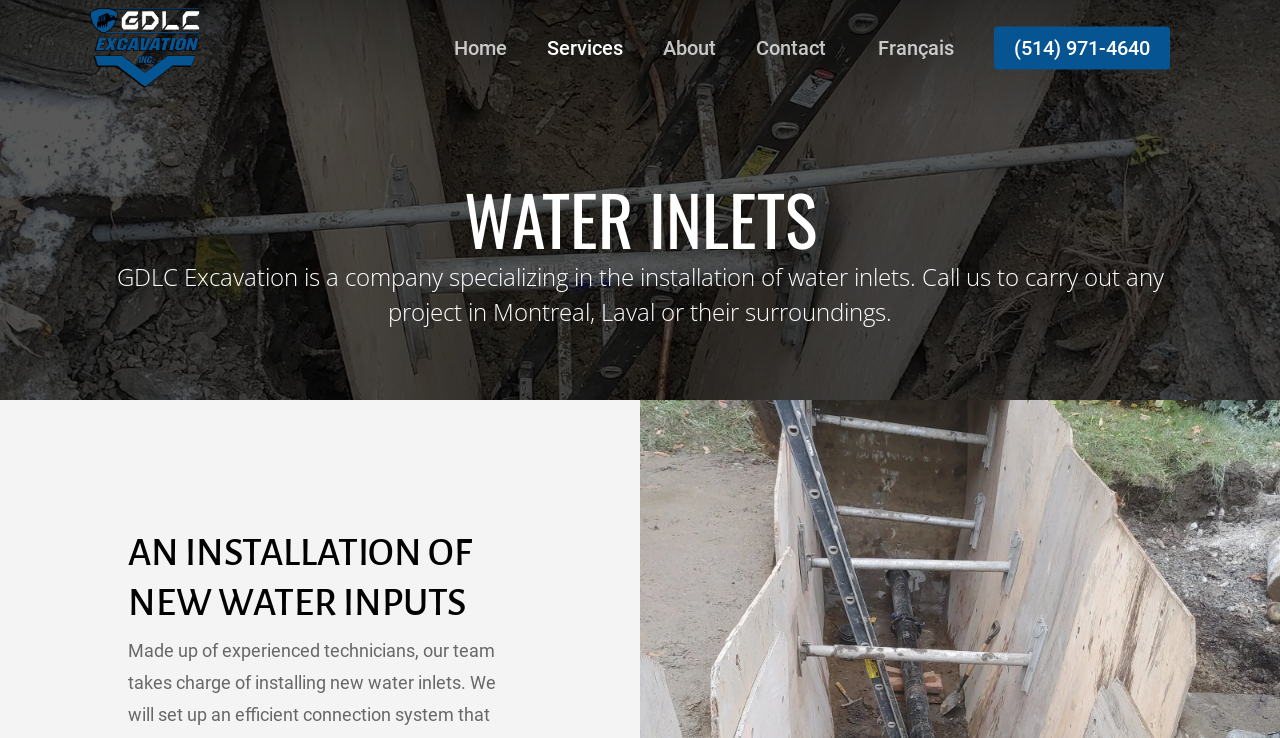Please specify the bounding box coordinates for the clickable region that will help you carry out the instruction: "learn about services".

[0.412, 0.051, 0.502, 0.079]